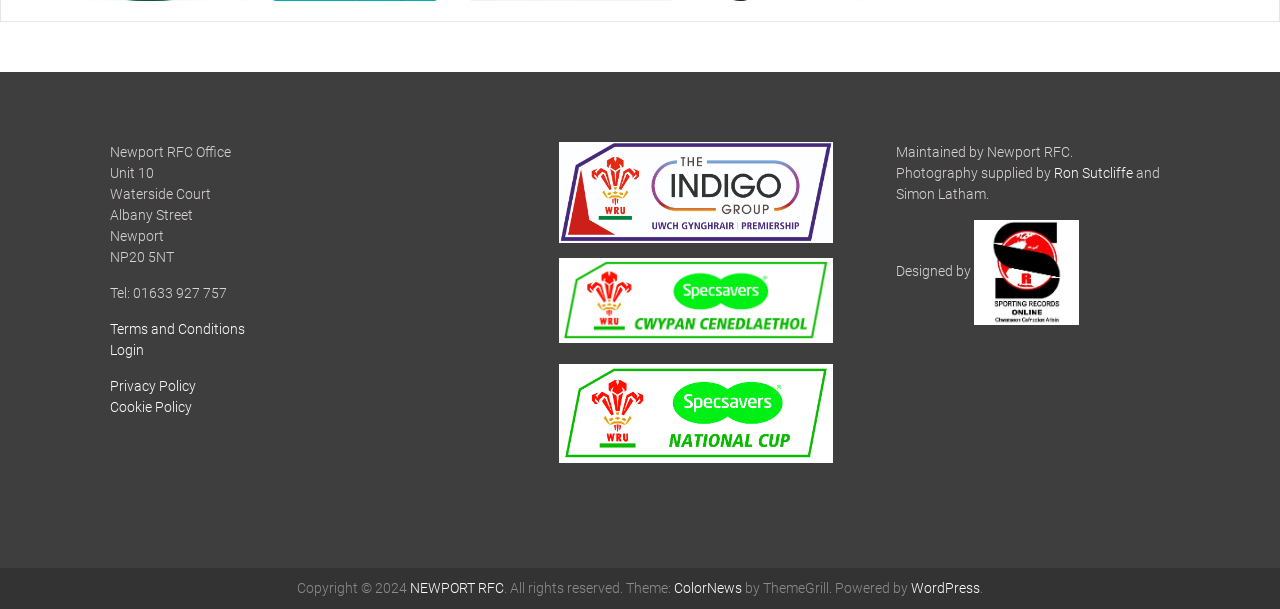Answer the following in one word or a short phrase: 
What is the phone number of Newport RFC Office?

01633 927 757